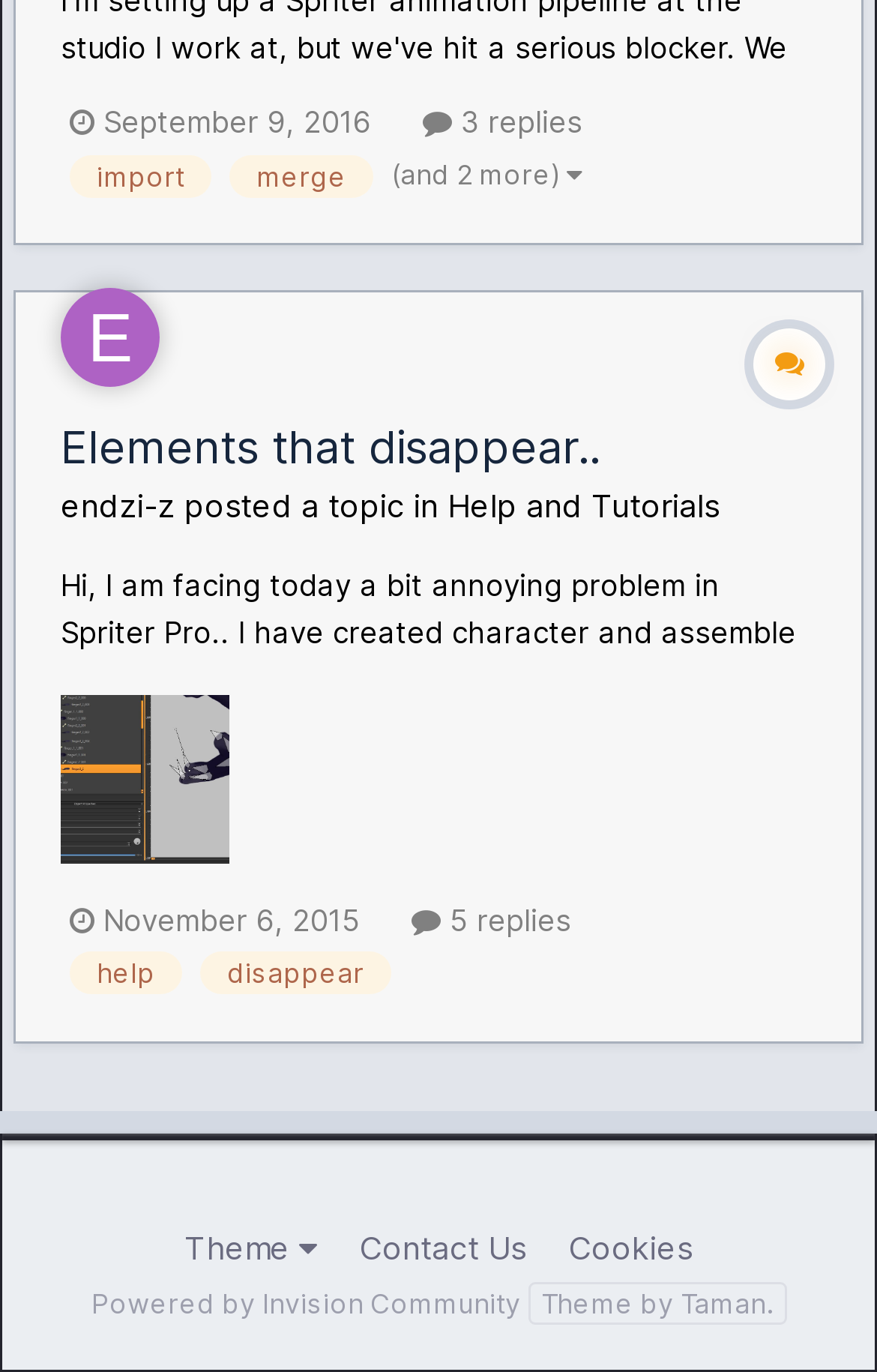Please determine the bounding box coordinates of the section I need to click to accomplish this instruction: "View replies".

[0.482, 0.075, 0.664, 0.101]